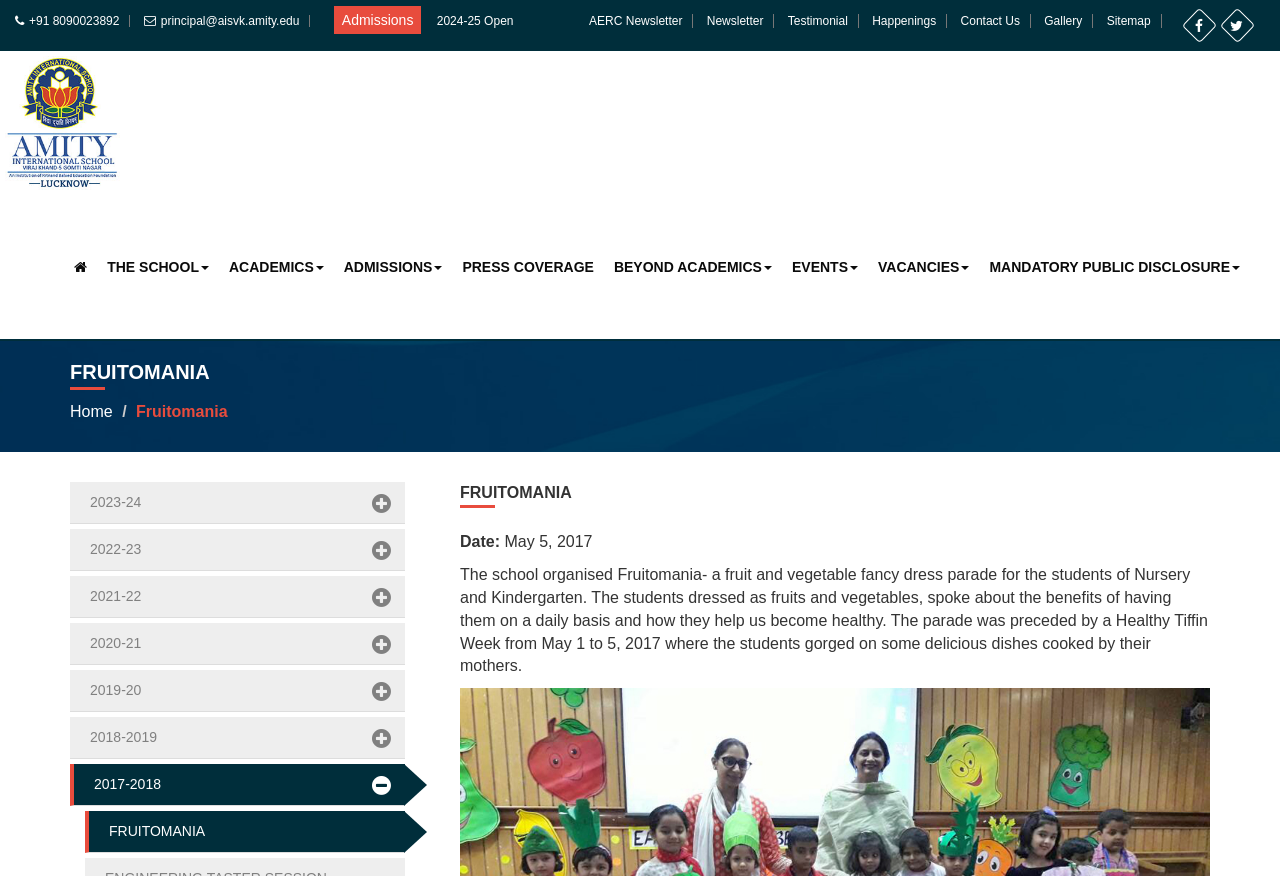Give a concise answer using one word or a phrase to the following question:
What is the date of the Fruitomania event?

May 5, 2017